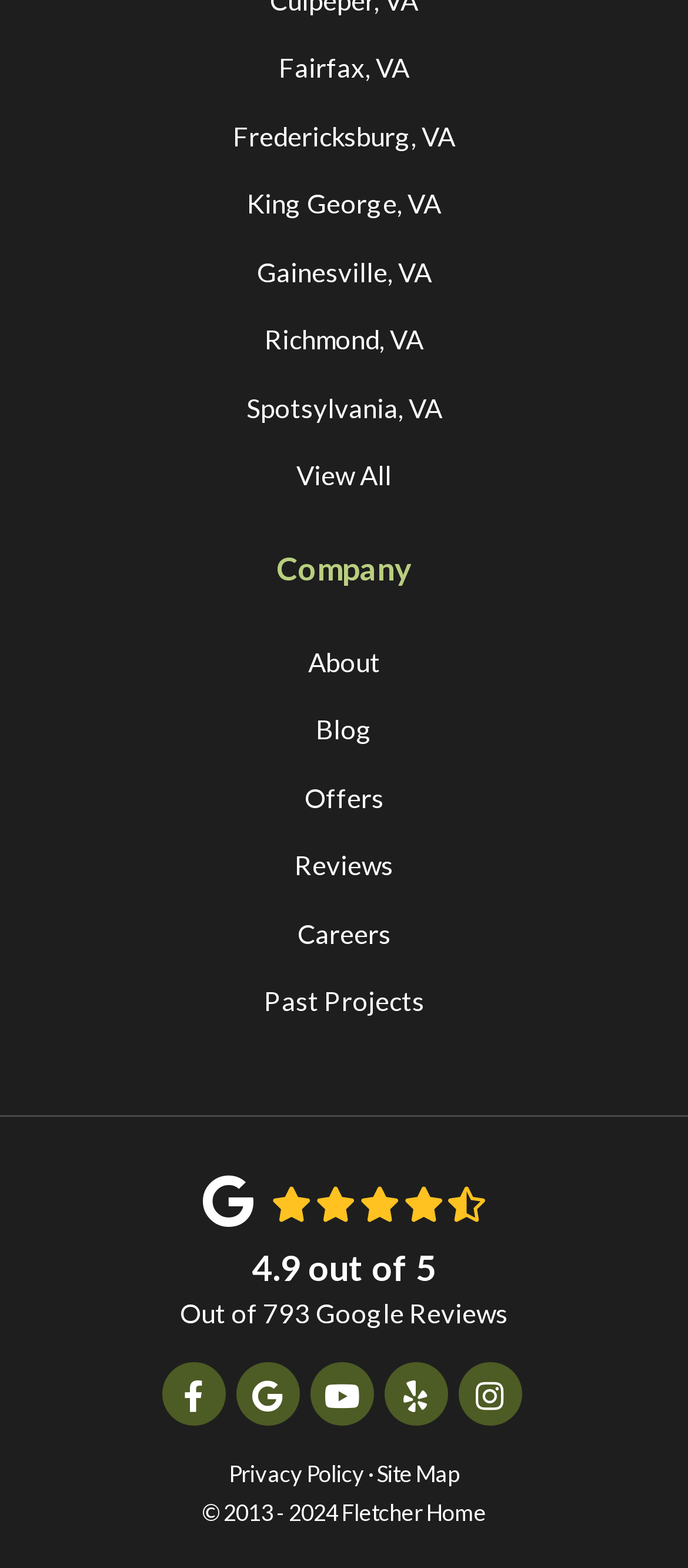Using the information from the screenshot, answer the following question thoroughly:
How many Google reviews are there?

I found the static text '793' next to 'Google Reviews', which suggests the number of reviews on Google.